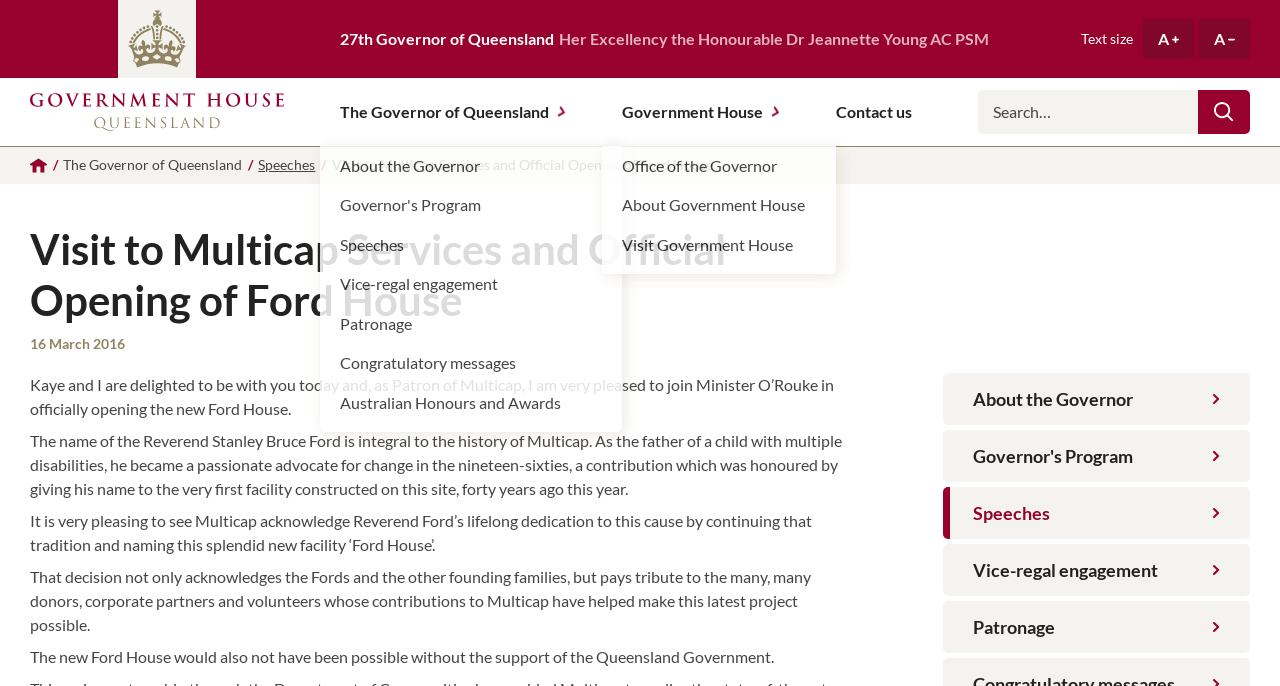Determine the bounding box coordinates for the clickable element to execute this instruction: "Contact the Government House". Provide the coordinates as four float numbers between 0 and 1, i.e., [left, top, right, bottom].

[0.638, 0.114, 0.728, 0.212]